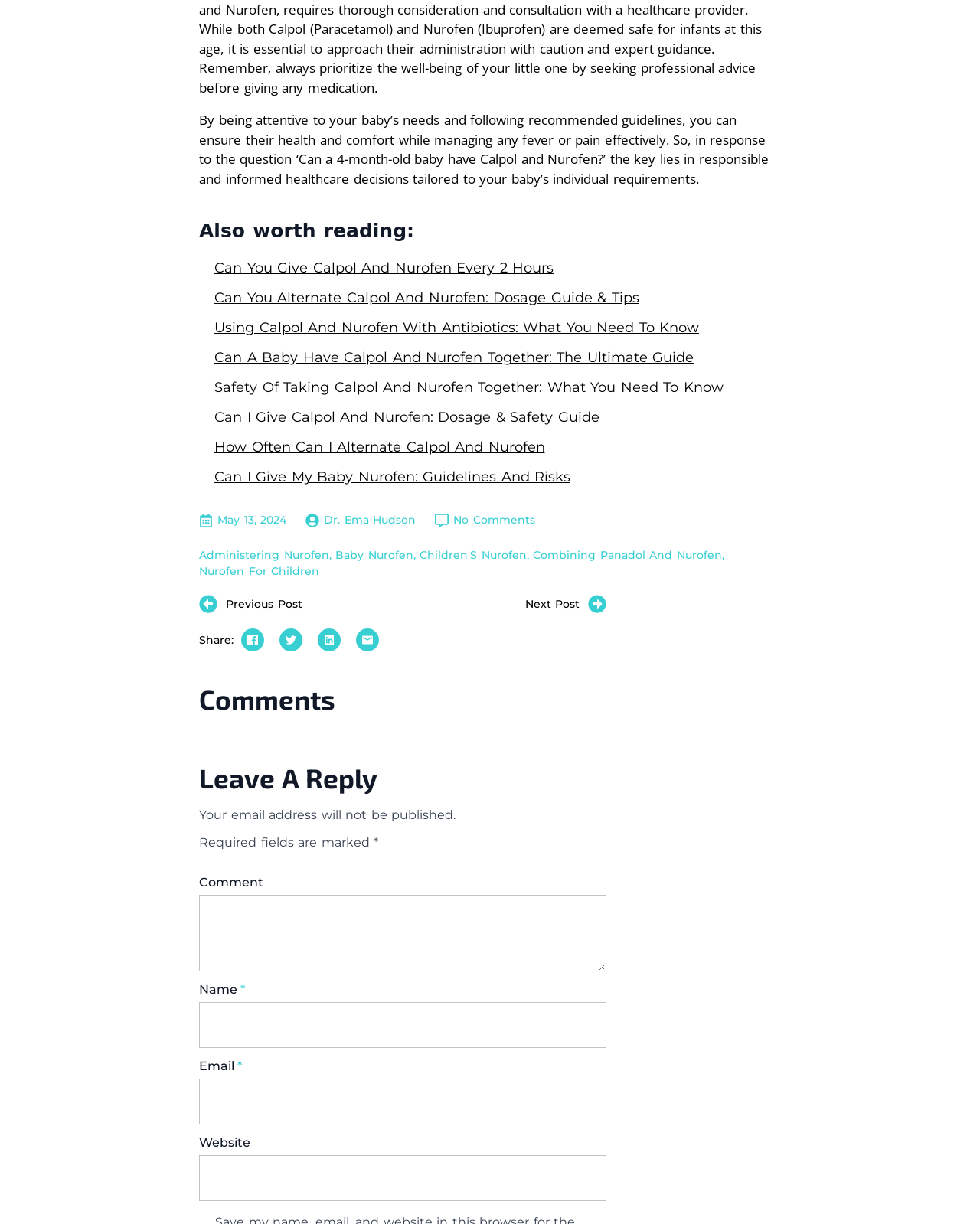What is the topic of the article?
Please provide a single word or phrase as your answer based on the image.

Calpol and Nurofen